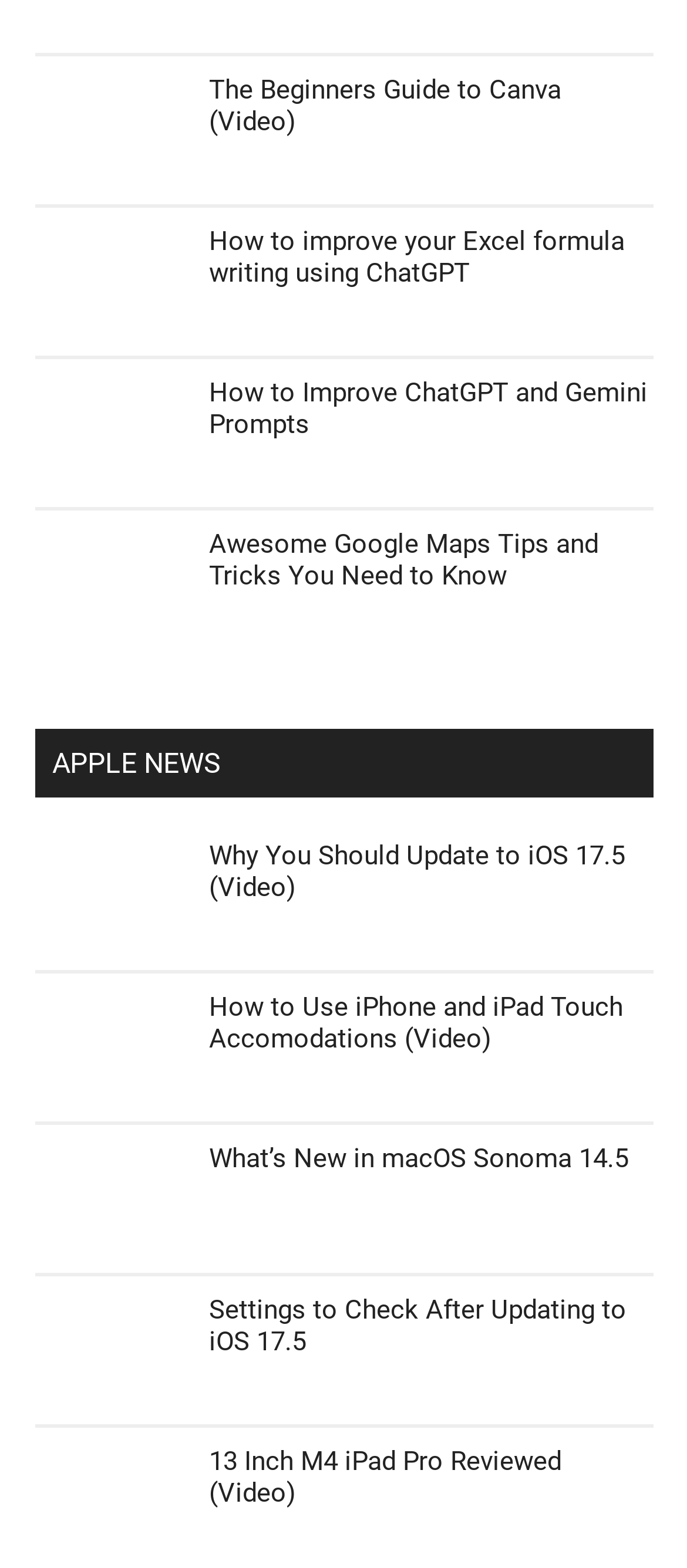What is the topic of the 'APPLE NEWS' section?
Answer the question with a single word or phrase, referring to the image.

iOS and macOS